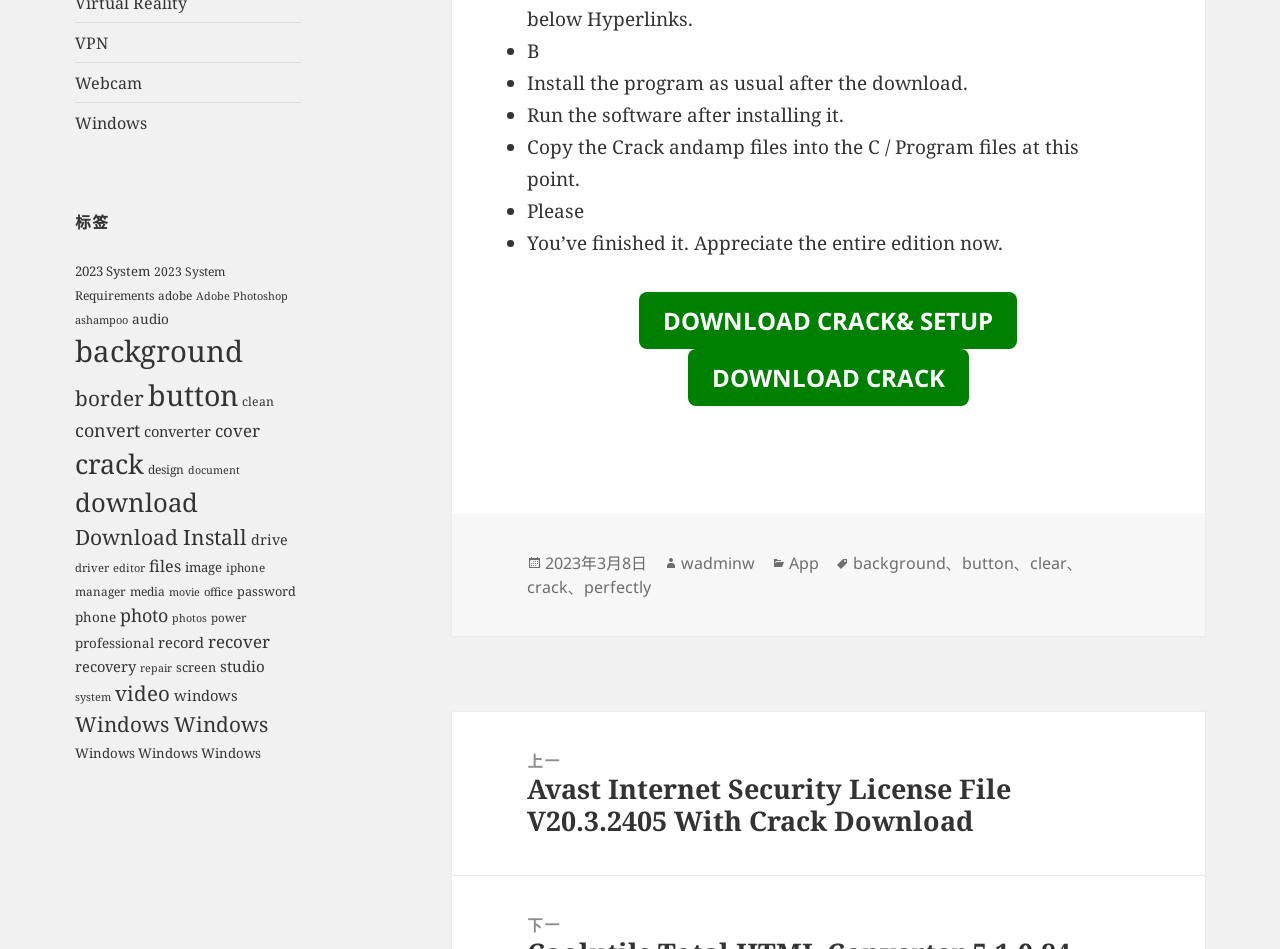Locate the bounding box coordinates of the element I should click to achieve the following instruction: "View the '2023 System Requirements'".

[0.059, 0.277, 0.176, 0.32]